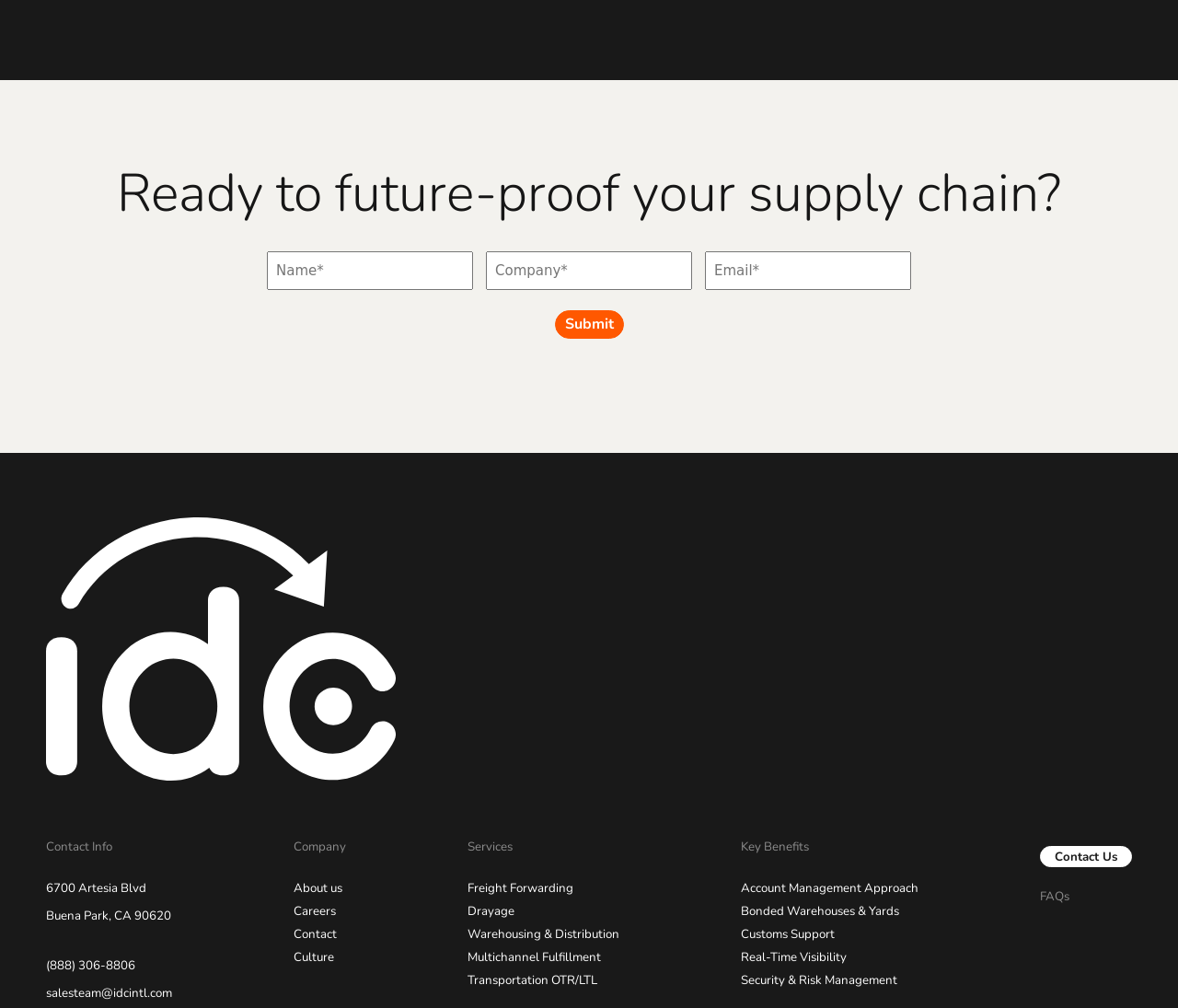Please determine the bounding box coordinates of the element to click on in order to accomplish the following task: "Enter your name". Ensure the coordinates are four float numbers ranging from 0 to 1, i.e., [left, top, right, bottom].

[0.227, 0.249, 0.402, 0.288]